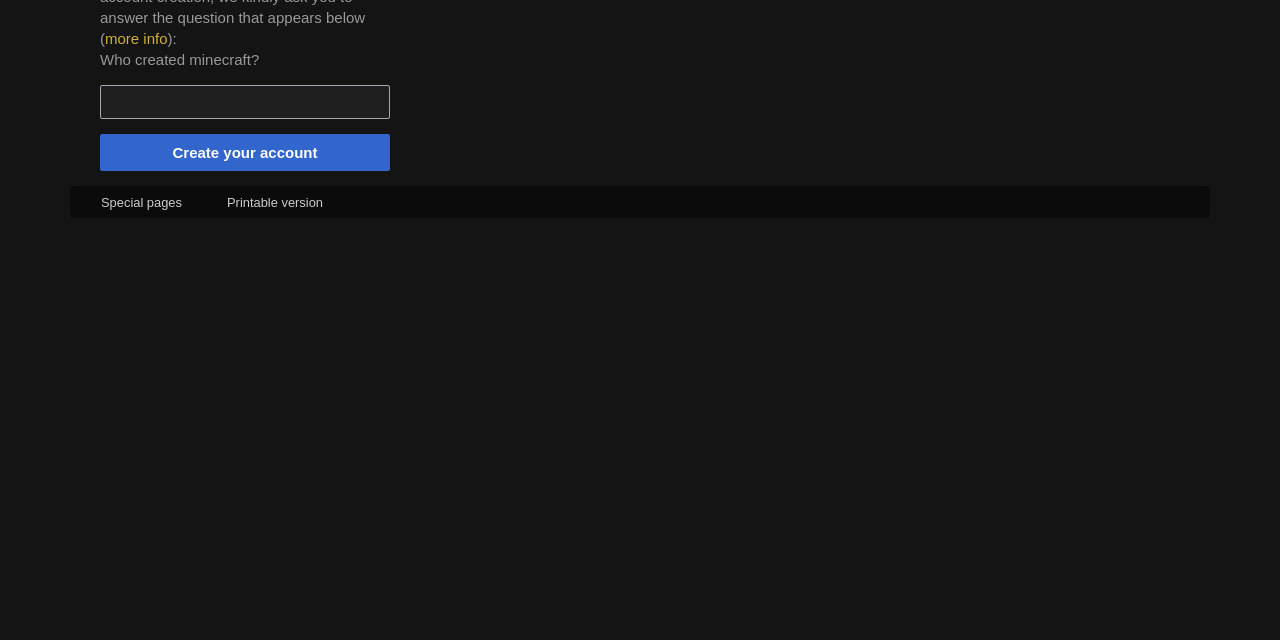Locate the UI element described by New Normative and provide its bounding box coordinates. Use the format (top-left x, top-left y, bottom-right x, bottom-right y) with all values as floating point numbers between 0 and 1.

None